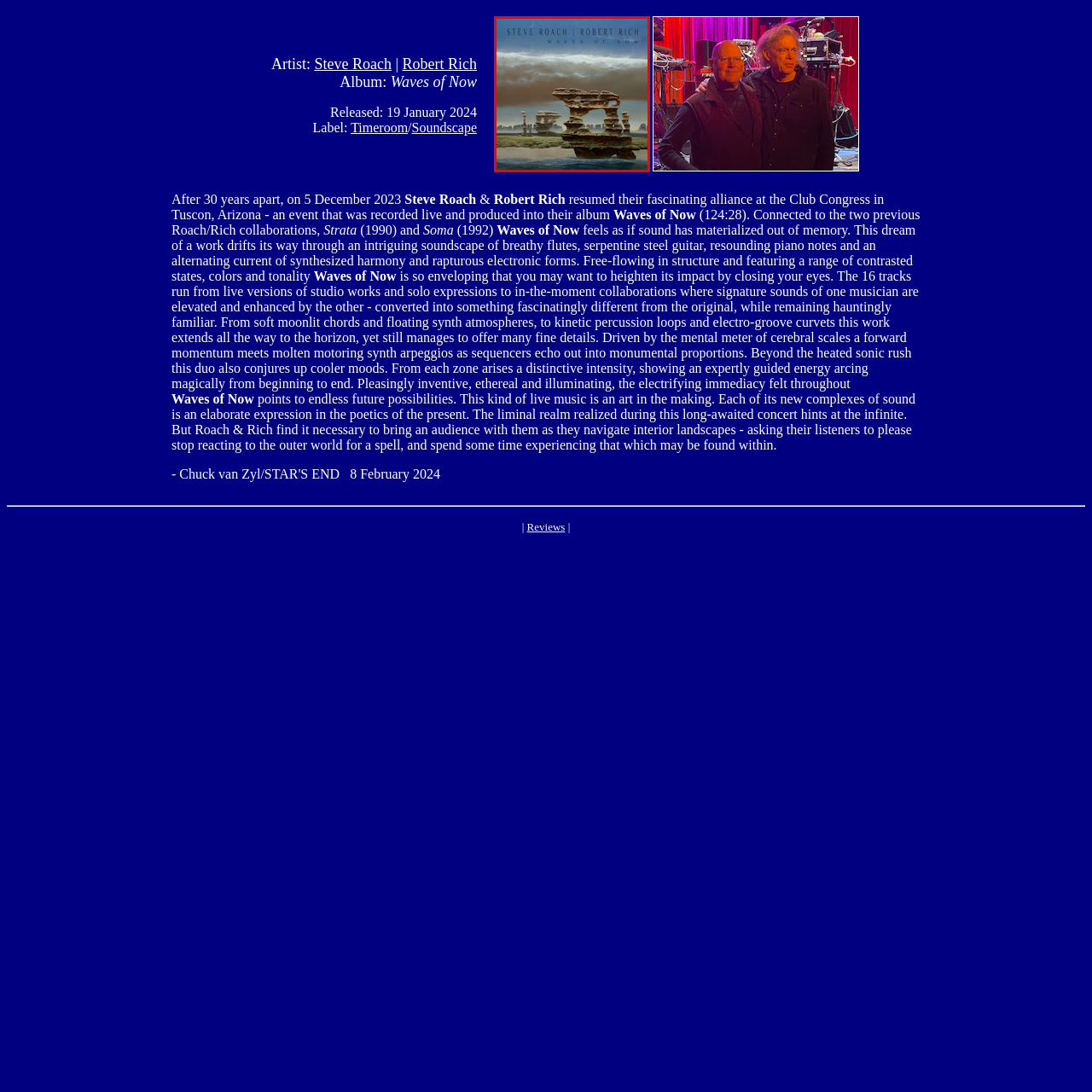Observe the image within the red bounding box carefully and provide an extensive answer to the following question using the visual cues: Who are the collaborating artists?

The names of the artists, Steve Roach and Robert Rich, are displayed on the album cover, highlighting their partnership in creating the album 'Waves of Now'.